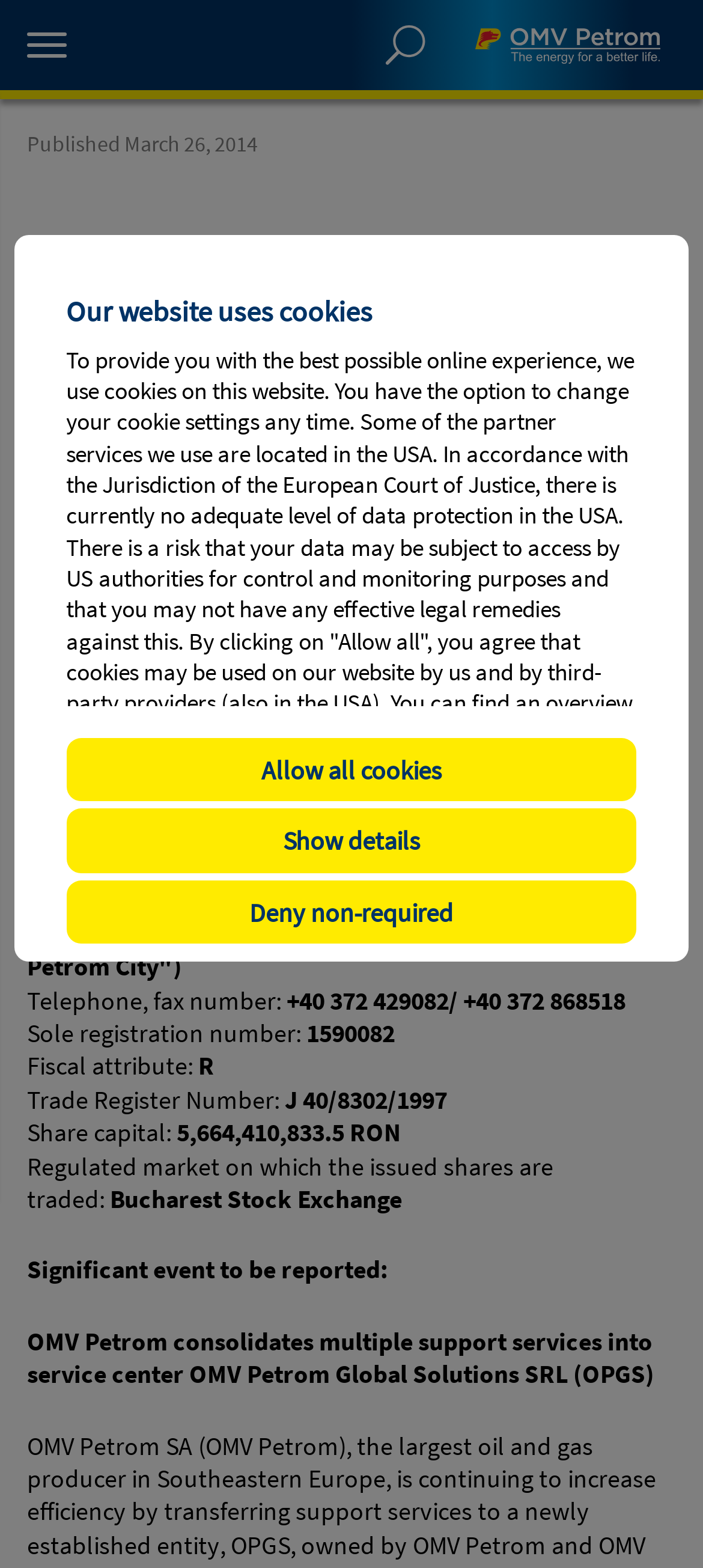Please provide the bounding box coordinates in the format (top-left x, top-left y, bottom-right x, bottom-right y). Remember, all values are floating point numbers between 0 and 1. What is the bounding box coordinate of the region described as: Show details

[0.094, 0.516, 0.906, 0.557]